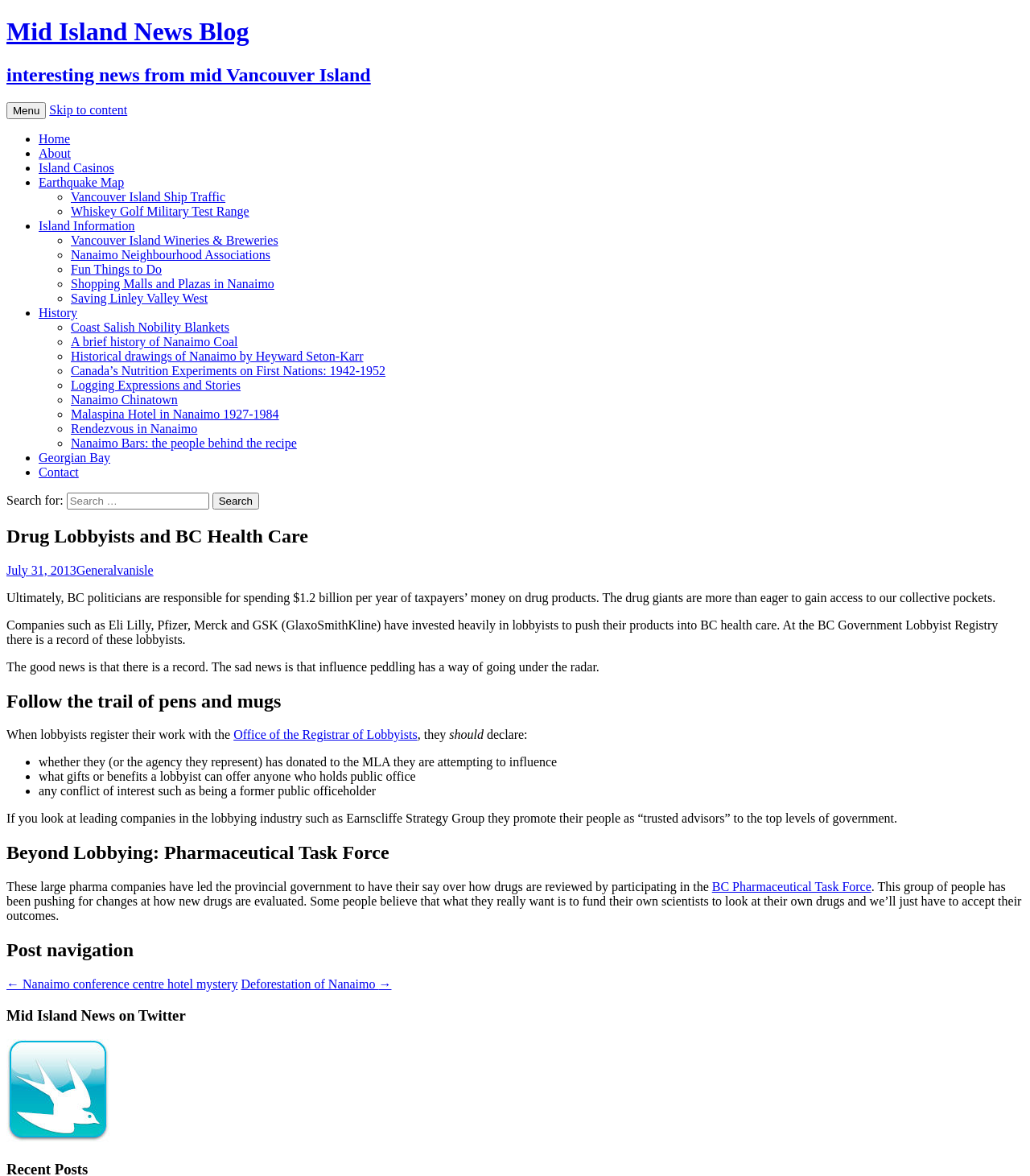Provide a one-word or one-phrase answer to the question:
What is the name of the blog?

Mid Island News Blog